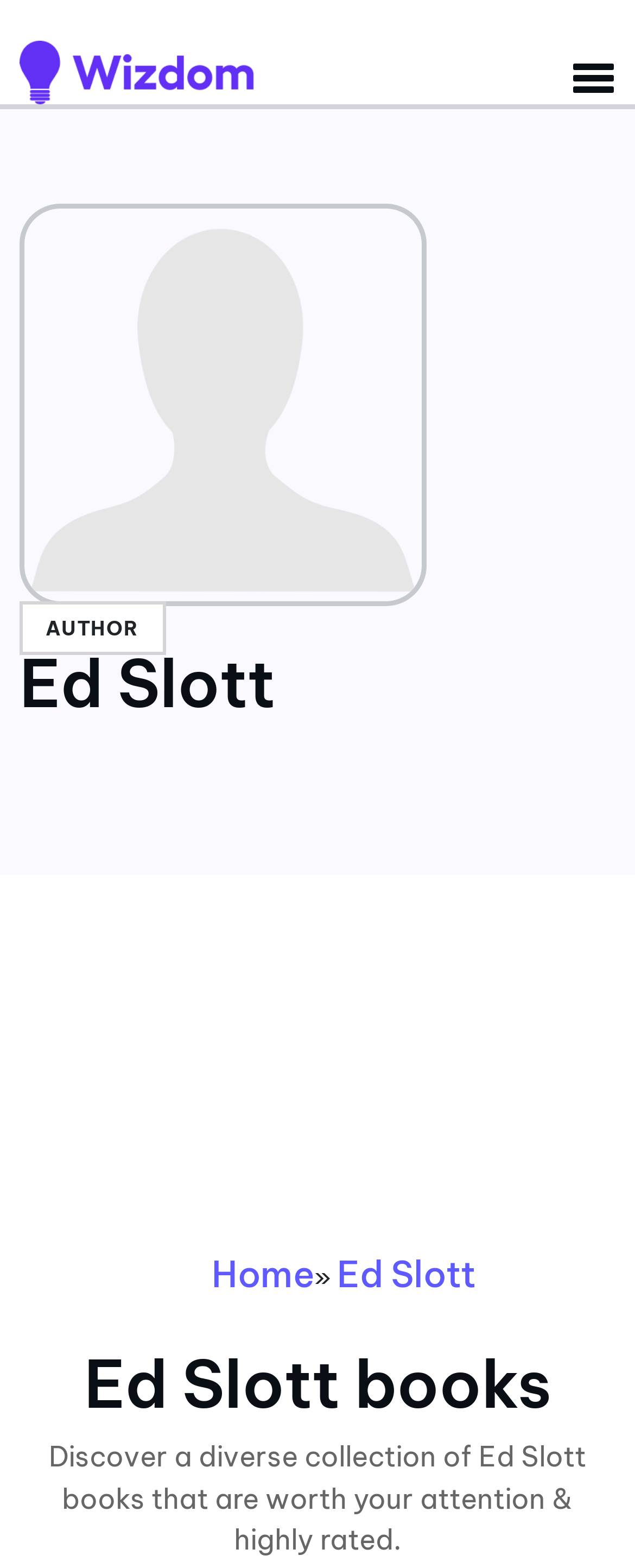Using details from the image, please answer the following question comprehensively:
What is the purpose of the webpage?

The webpage is designed to showcase the collection of books written by Ed Slott, as indicated by the heading 'Ed Slott books' and the static text 'Discover a diverse collection of Ed Slott books'.